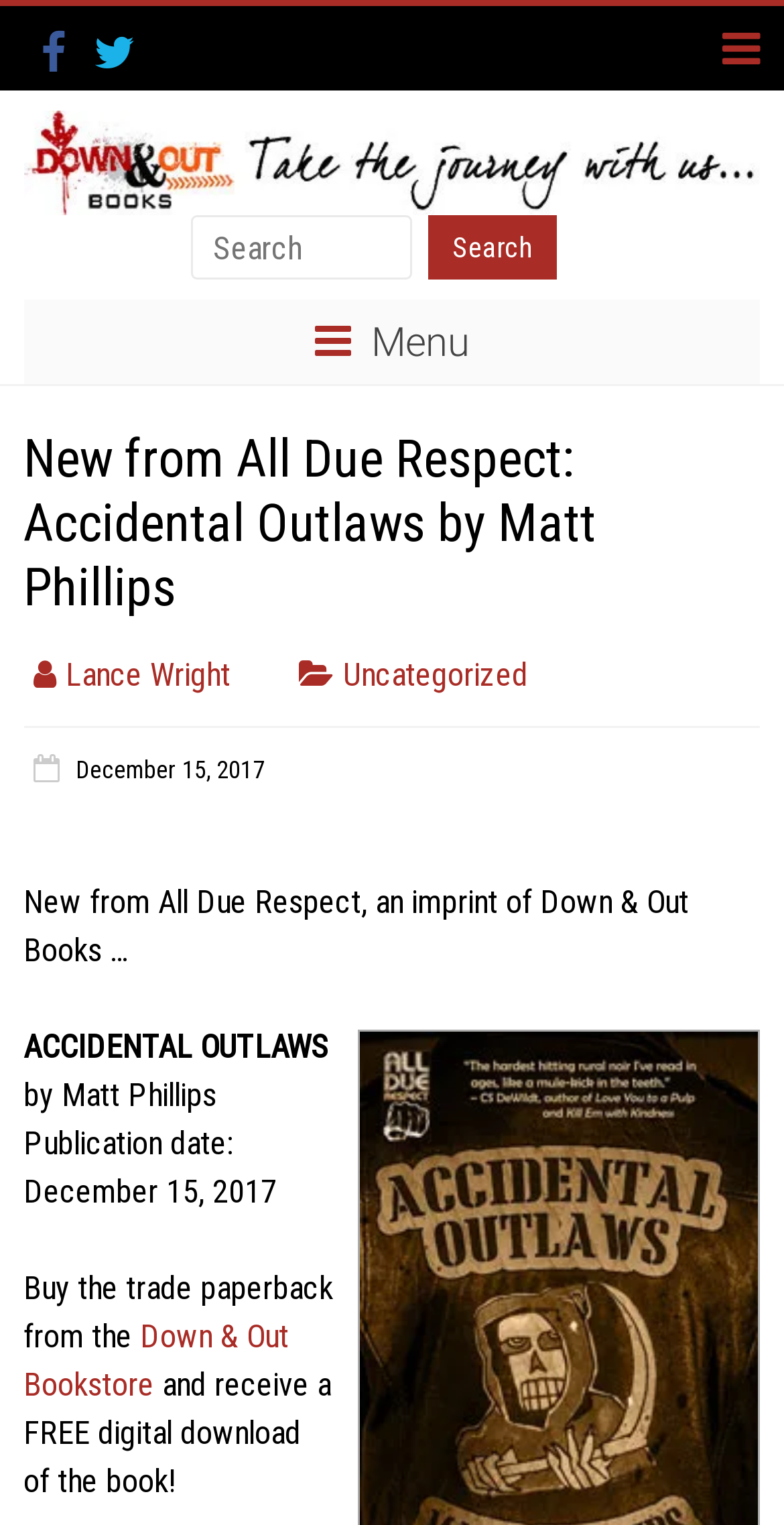Find the bounding box coordinates for the UI element whose description is: "name="s" placeholder="Search"". The coordinates should be four float numbers between 0 and 1, in the format [left, top, right, bottom].

[0.244, 0.142, 0.526, 0.184]